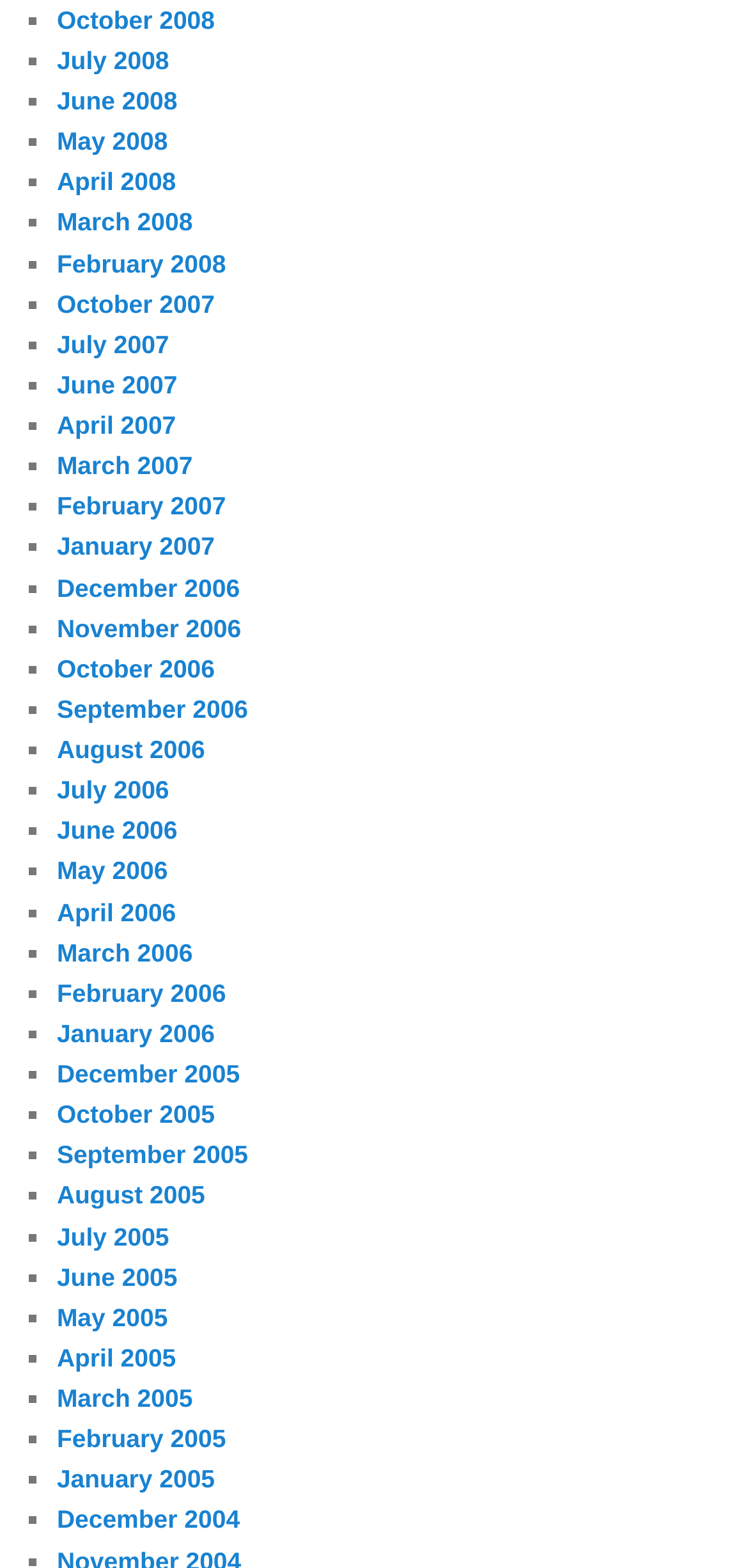How many months are listed in 2008?
Based on the screenshot, answer the question with a single word or phrase.

5